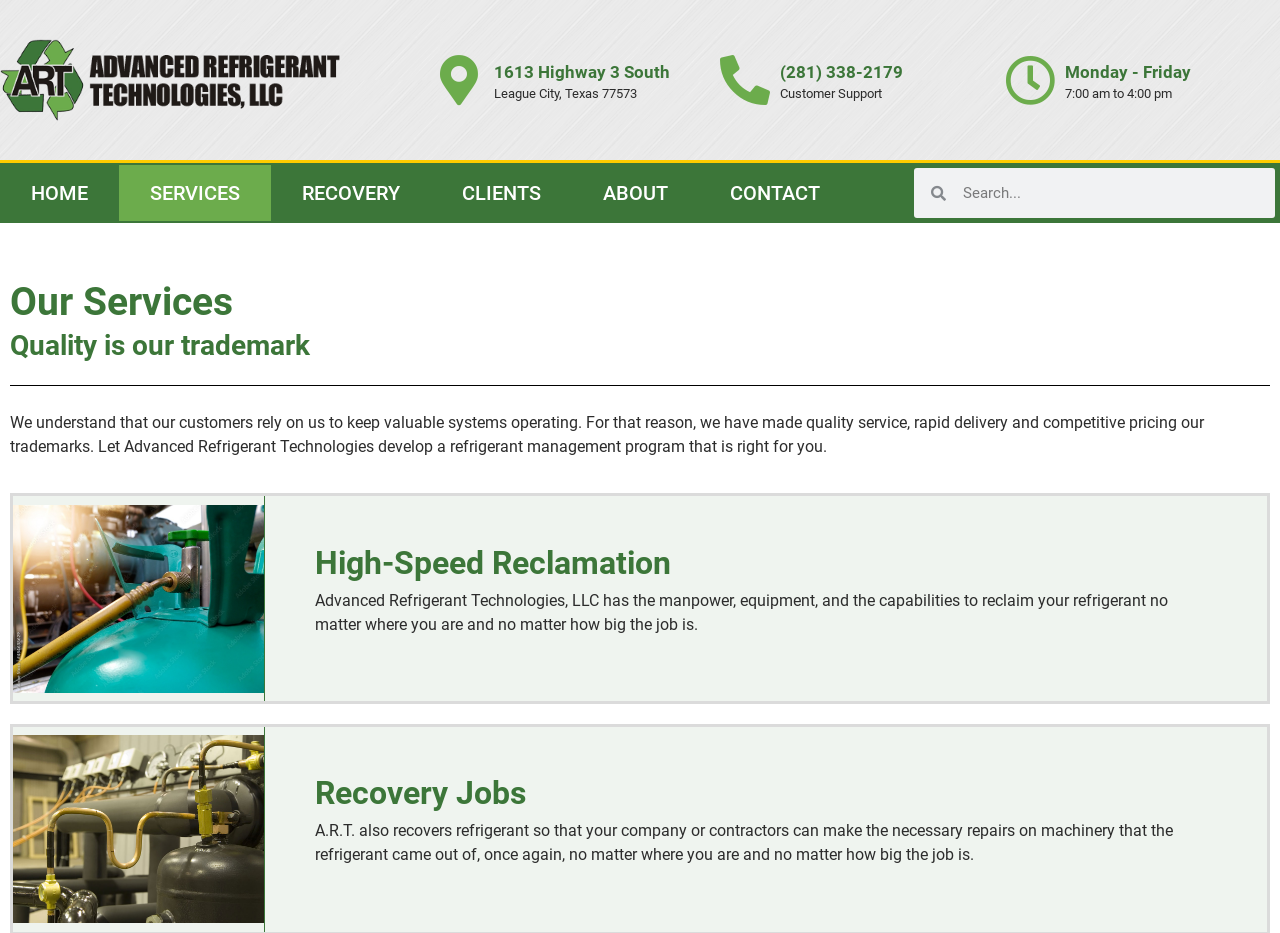What is the main service provided by the company?
Refer to the image and provide a detailed answer to the question.

I inferred the main service by reading the static text element that says 'We understand that our customers rely on us to keep valuable systems operating. For that reason, we have made quality service, rapid delivery and competitive pricing our trademarks. Let Advanced Refrigerant Technologies develop a refrigerant management program that is right for you.' This text suggests that the company provides refrigerant management services to its customers.